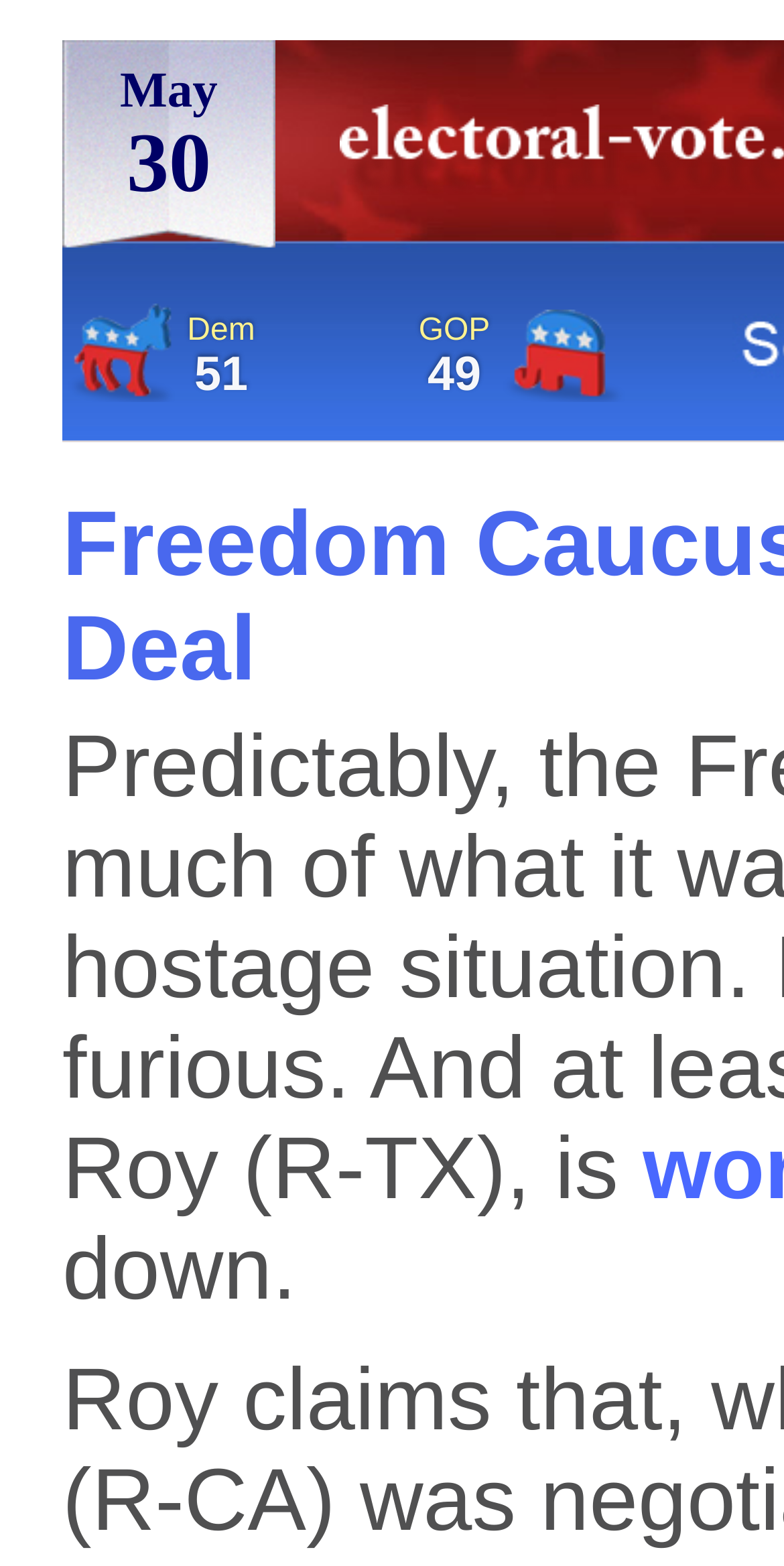Answer with a single word or phrase: 
How many Democratic seats are there?

51